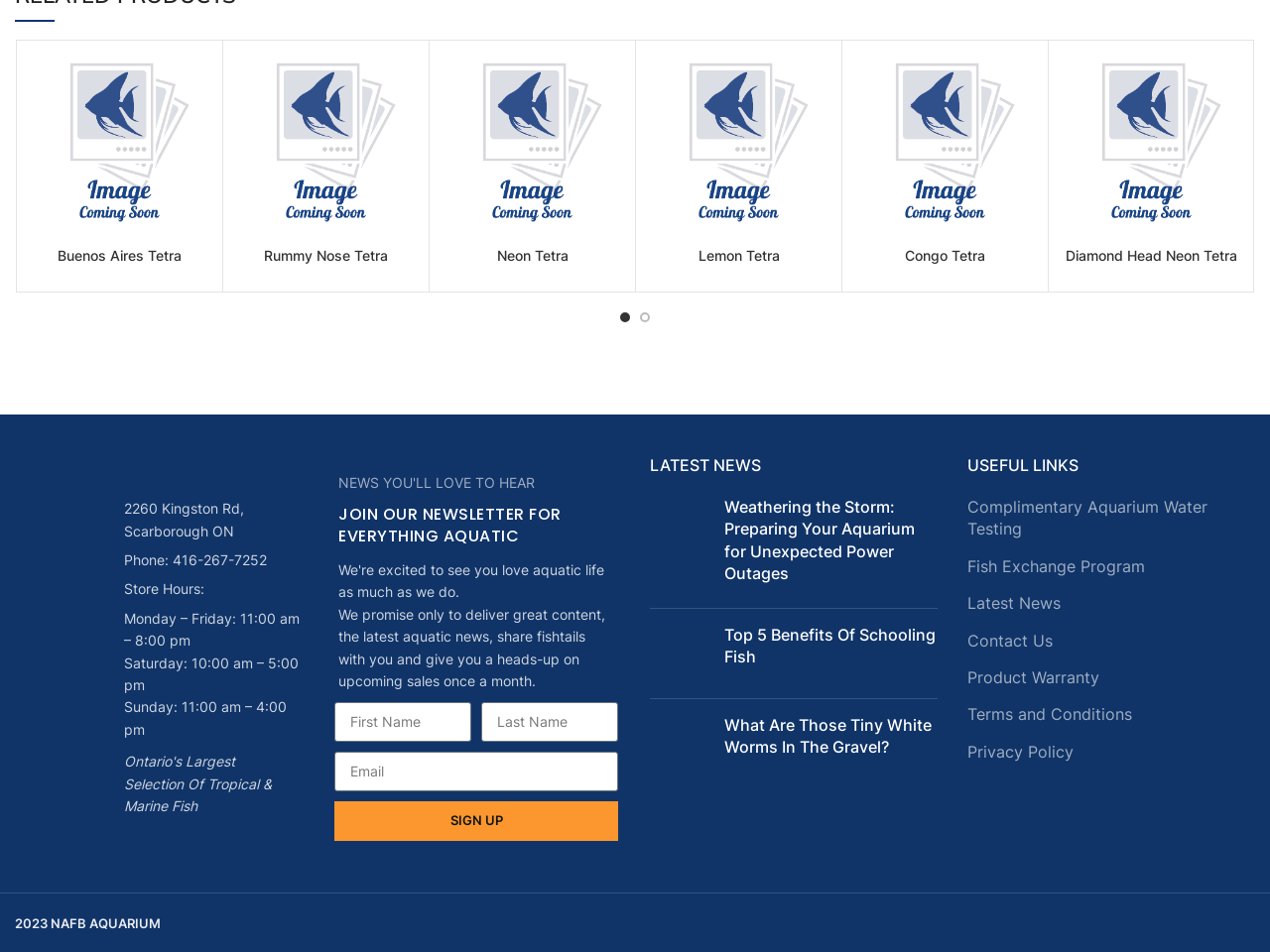What is the purpose of the newsletter?
Using the information from the image, give a concise answer in one word or a short phrase.

Deliver great content and news